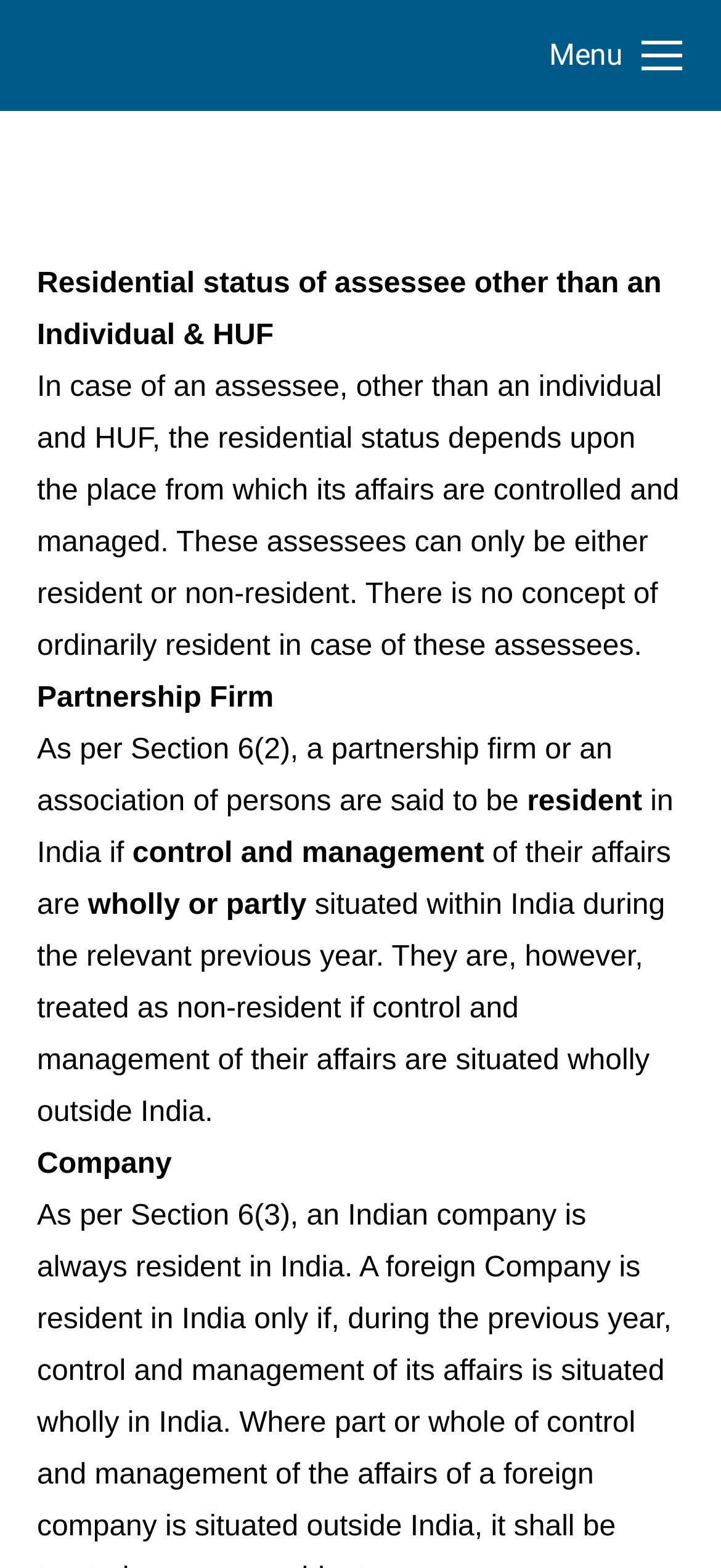Locate the bounding box of the UI element defined by this description: "Breaking up". The coordinates should be given as four float numbers between 0 and 1, formatted as [left, top, right, bottom].

None